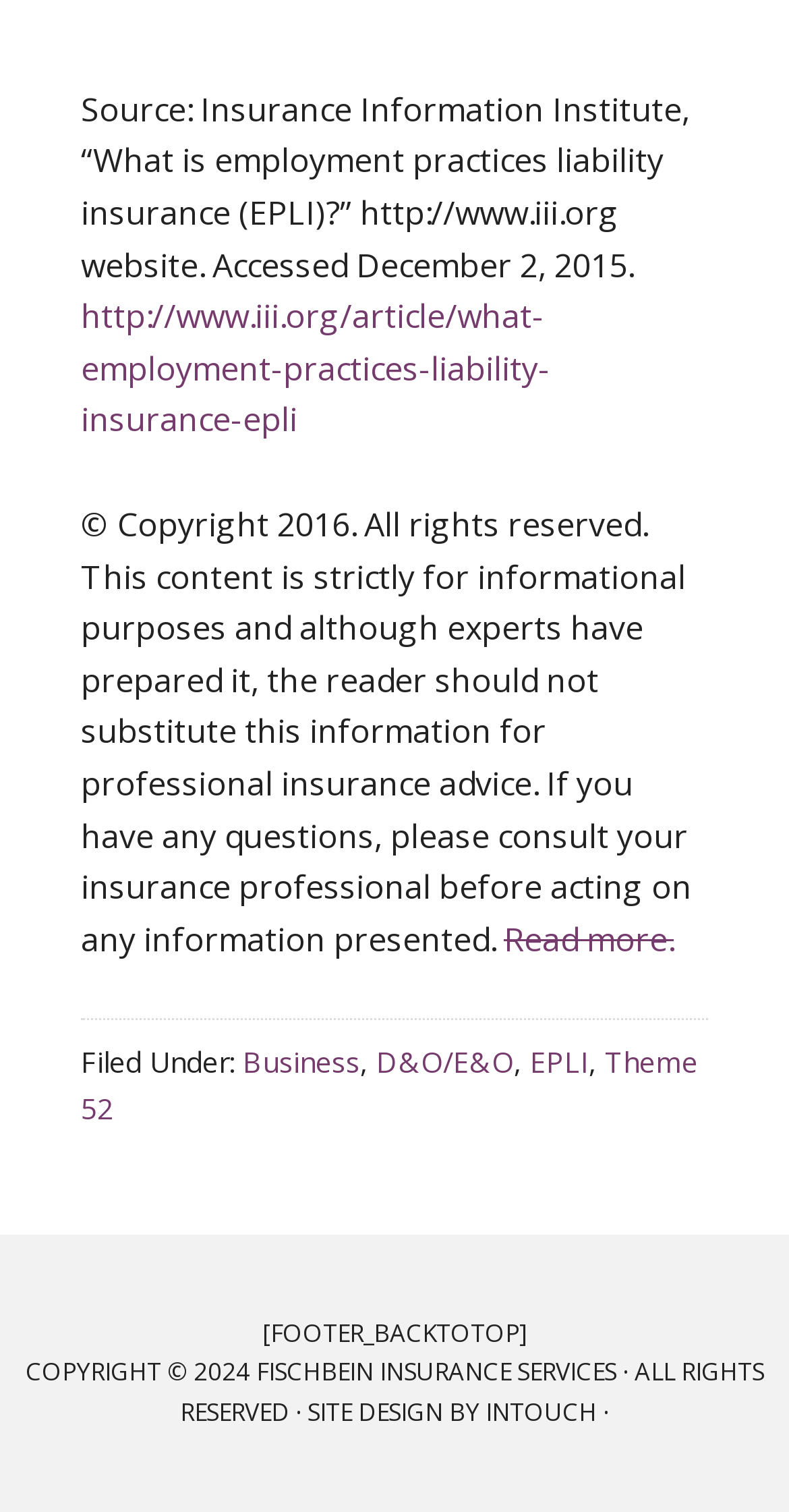Please give the bounding box coordinates of the area that should be clicked to fulfill the following instruction: "visit the Insurance Information Institute website". The coordinates should be in the format of four float numbers from 0 to 1, i.e., [left, top, right, bottom].

[0.103, 0.194, 0.697, 0.292]